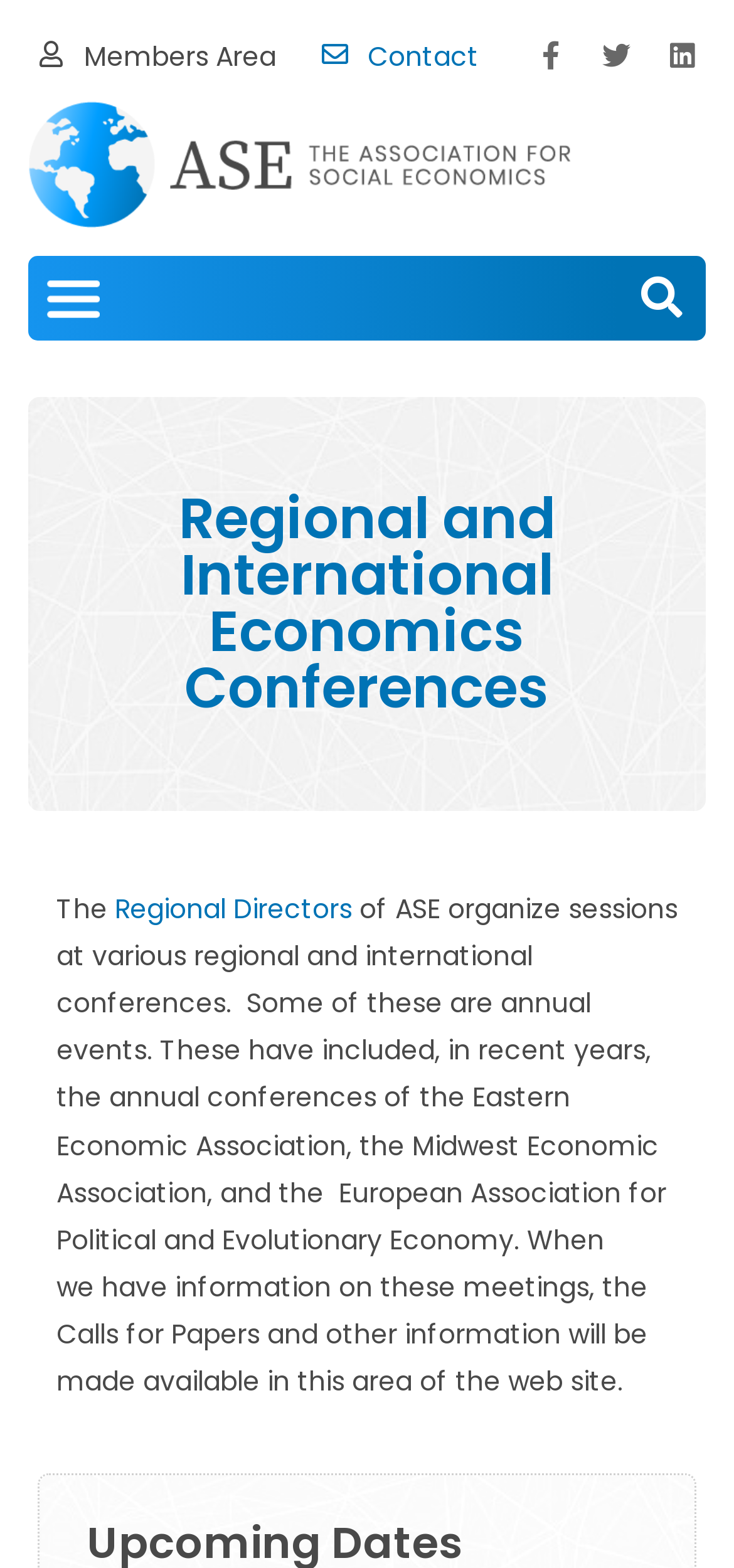Provide a brief response using a word or short phrase to this question:
What is the name of the section that lists upcoming events?

Upcoming Dates